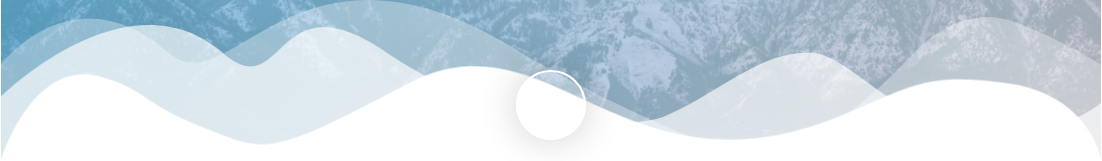Give a concise answer using one word or a phrase to the following question:
What topic is the image related to?

Childhood health and wellness